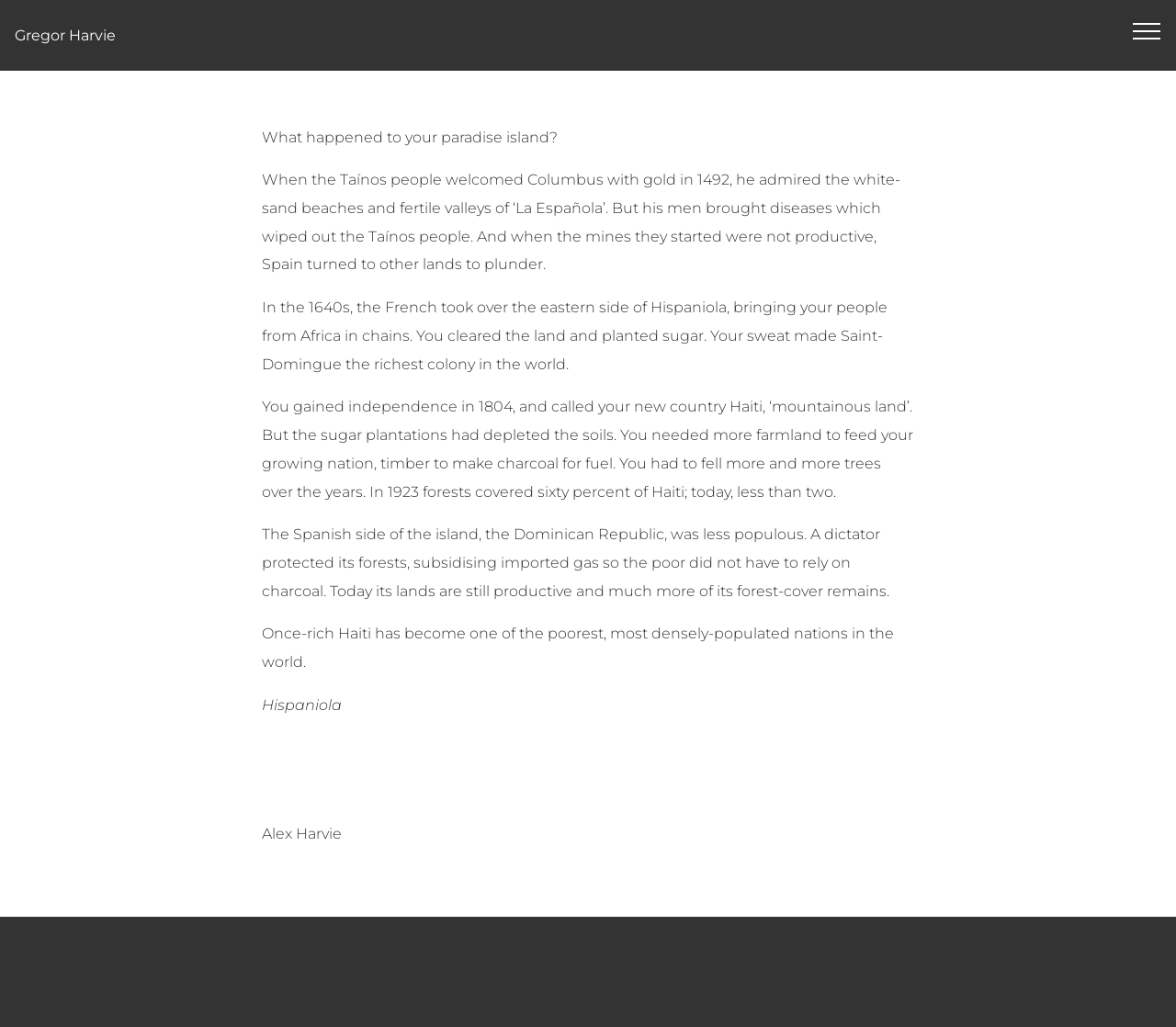Create a detailed summary of all the visual and textual information on the webpage.

The webpage is about the history of Hispaniola, an island in the Caribbean. At the top left, there is a link to go back, labeled "<<" Back. Below it, a question is posed: "What happened to your paradise island?" This is followed by a series of paragraphs that tell the story of the island's history, from the arrival of Christopher Columbus to the present day. The text describes how the indigenous people, the Taínos, were wiped out by diseases brought by Columbus' men, and how the island was later colonized by the French and Spanish. It also explains how the island's natural resources were depleted over time, leading to deforestation and poverty.

The text is divided into five paragraphs, each describing a different period in the island's history. The paragraphs are arranged vertically, with the earliest period at the top and the most recent at the bottom. The text is dense and informative, with no images or other visual elements to break it up.

At the bottom of the page, there are two lines of text: "Hispaniola" and "Alex Harvie", which may be the title of the webpage and the author's name, respectively. In the top right corner, there is a button labeled "Toggle navigation" that controls a navigation bar. Finally, at the top left, there is a link to "Gregor Harvie", which may be a related webpage or a reference.